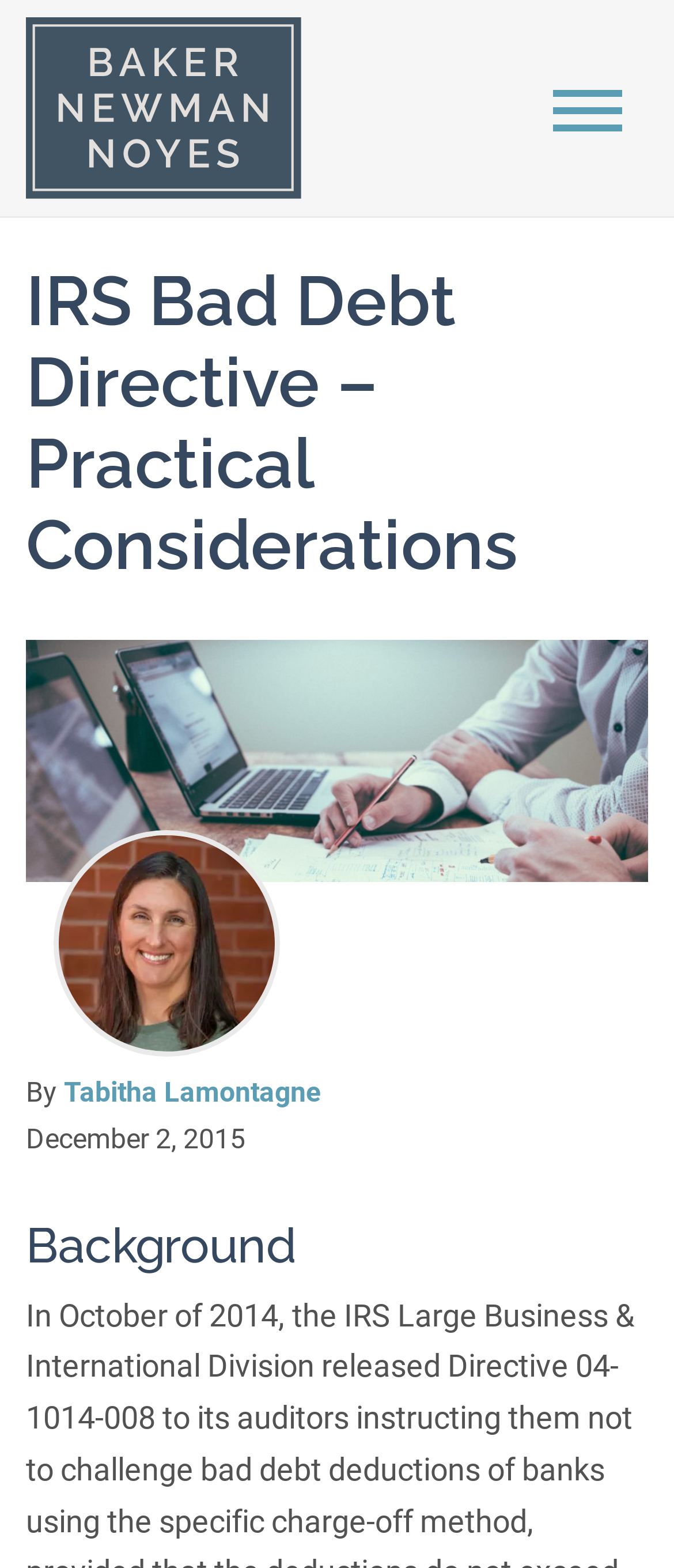Extract the primary headline from the webpage and present its text.

IRS Bad Debt Directive – Practical Considerations